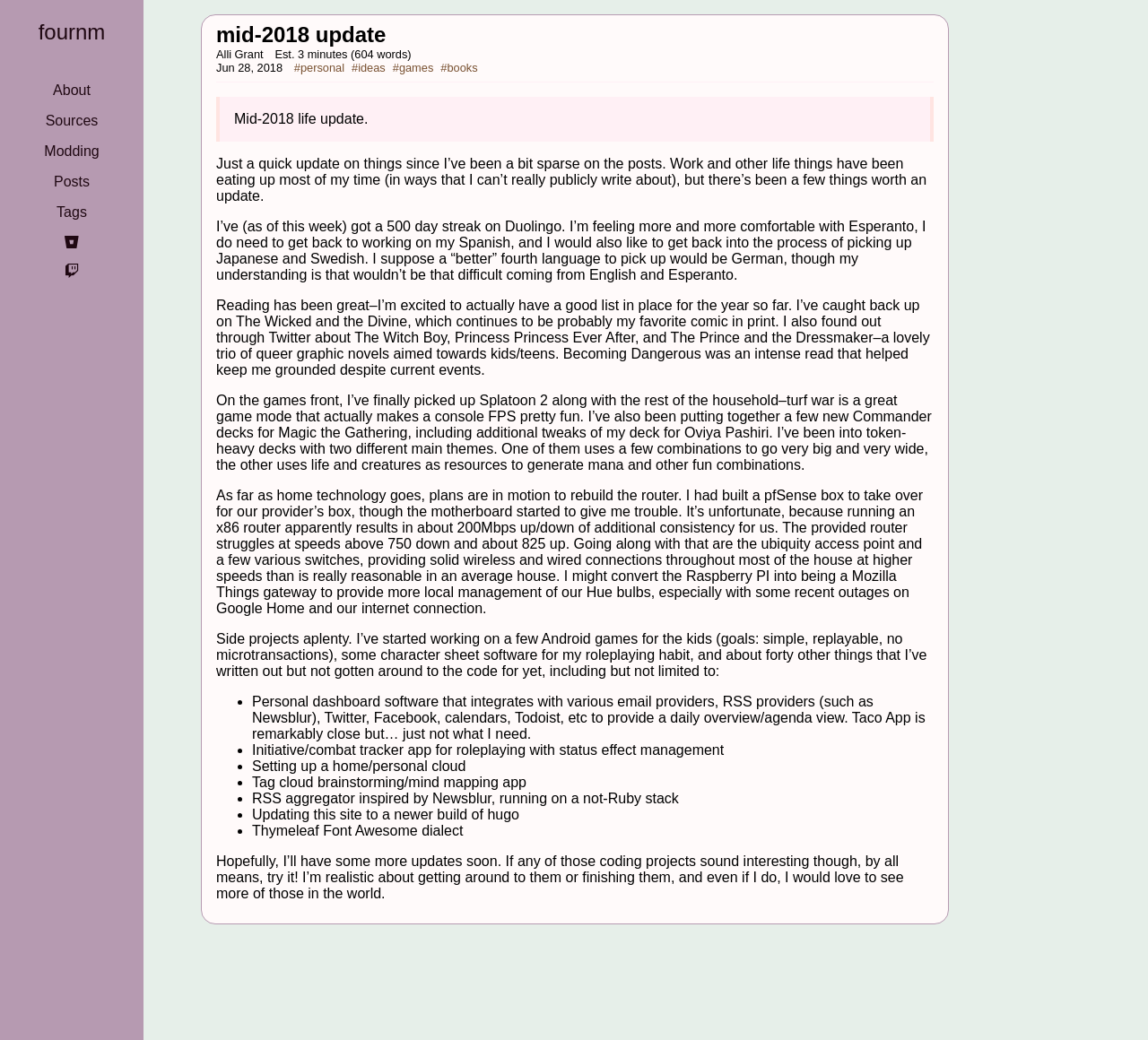What is the author's goal for their Android game development?
Look at the image and provide a detailed response to the question.

The author mentions in the article that they are working on Android games for kids, with the goal of creating games that are simple, replayable, and without microtransactions.